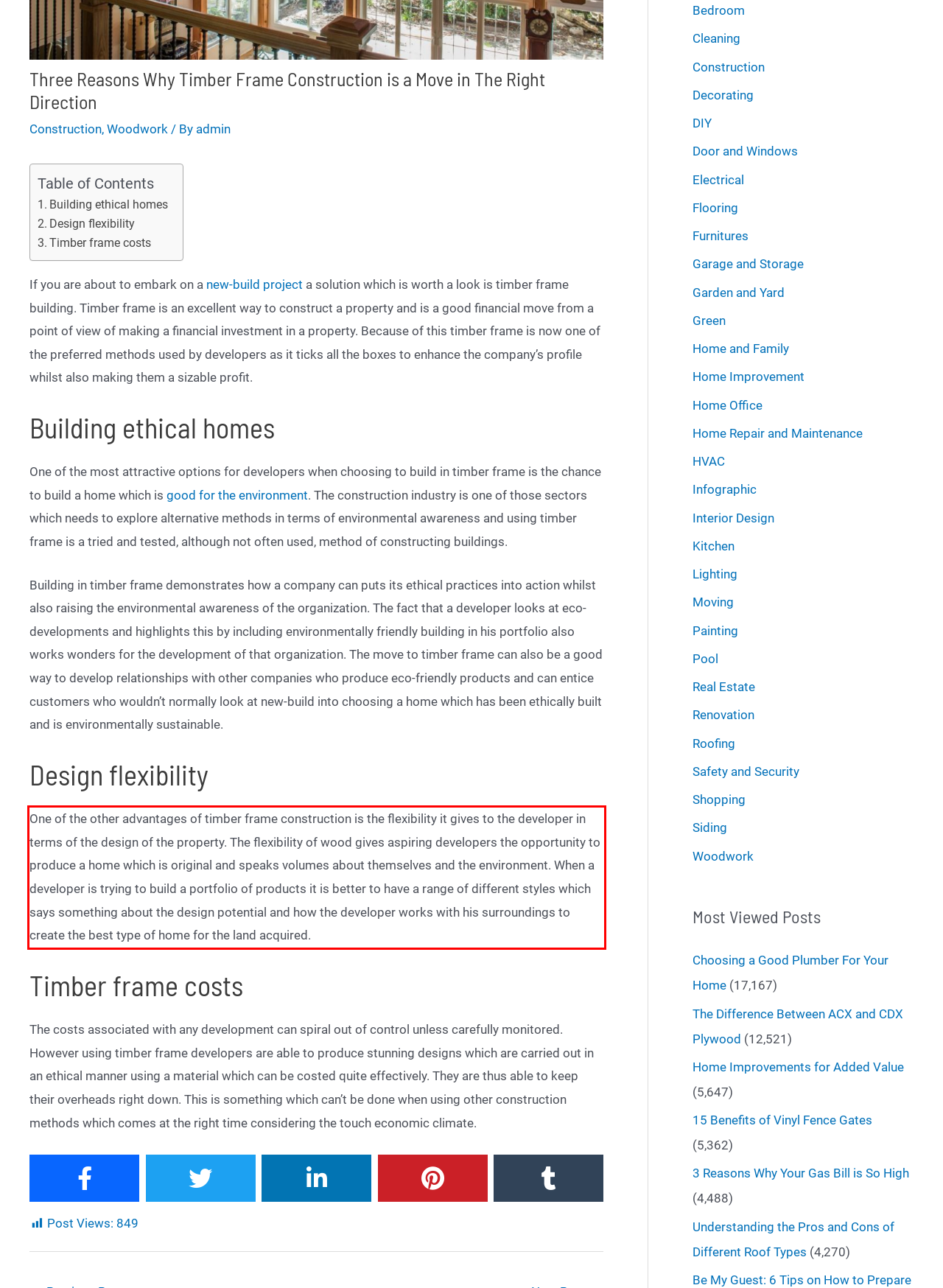Given the screenshot of the webpage, identify the red bounding box, and recognize the text content inside that red bounding box.

One of the other advantages of timber frame construction is the flexibility it gives to the developer in terms of the design of the property. The flexibility of wood gives aspiring developers the opportunity to produce a home which is original and speaks volumes about themselves and the environment. When a developer is trying to build a portfolio of products it is better to have a range of different styles which says something about the design potential and how the developer works with his surroundings to create the best type of home for the land acquired.